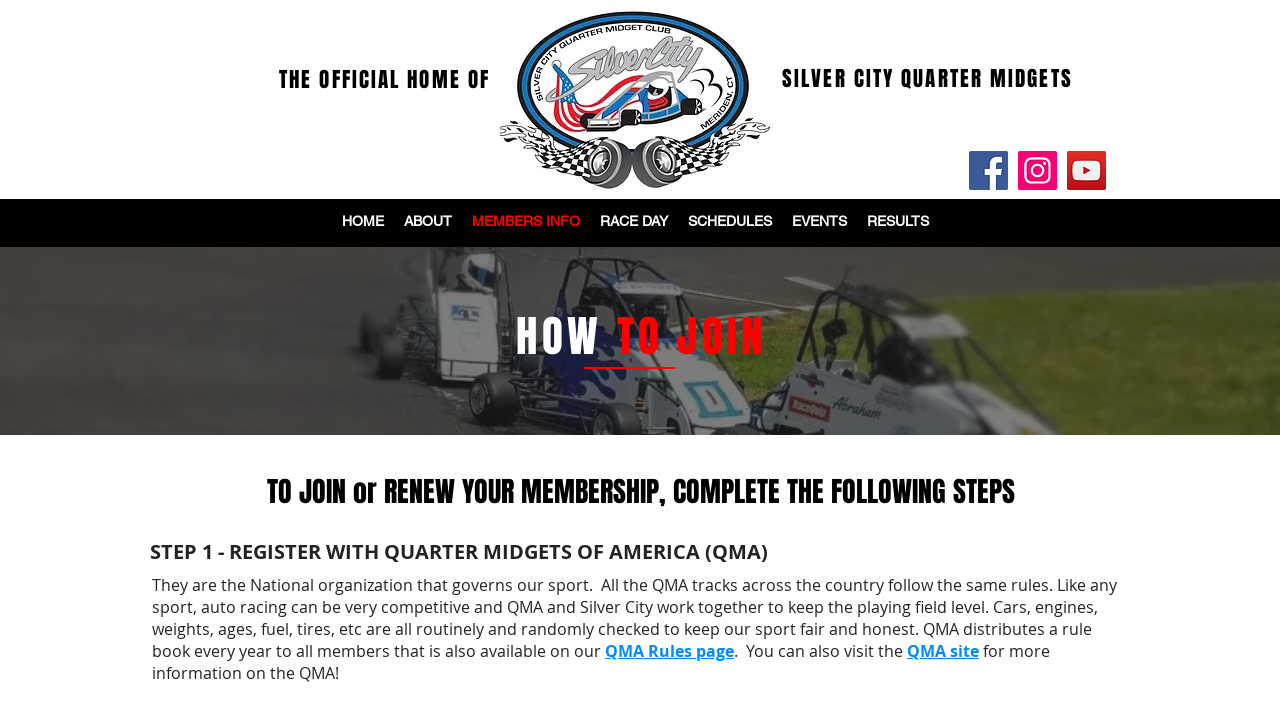Summarize the webpage comprehensively, mentioning all visible components.

The webpage is about Silver City Quarter Midgets, a racing organization. At the top, there is a logo of Silver City Quarter Midgets, accompanied by the text "THE OFFICIAL HOME OF" and "SILVER CITY QUARTER MIDGETS". Below the logo, there is a social bar with links to Facebook, Instagram, and YouTube.

On the left side, there is a navigation menu with links to "HOME", "ABOUT", "MEMBERS INFO", "RACE DAY", "SCHEDULES", "EVENTS", and "RESULTS". 

The main content of the webpage is about "HOW TO JOIN" Silver City Quarter Midgets. There are step-by-step instructions on how to join or renew membership. The first step is to register with Quarter Midgets of America (QMA), which is the national organization that governs the sport. There is a detailed description of QMA's role in ensuring fairness and honesty in the sport, and a link to the QMA Rules page and the QMA site for more information.